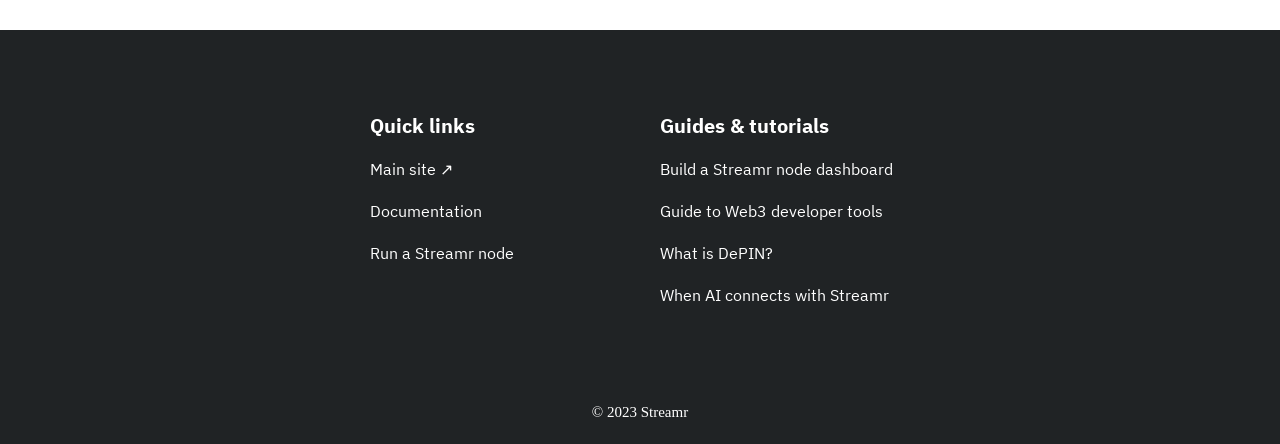Refer to the screenshot and give an in-depth answer to this question: What is the copyright year of the website?

The copyright year can be found at the bottom of the page, which states '© 2023 Streamr'.